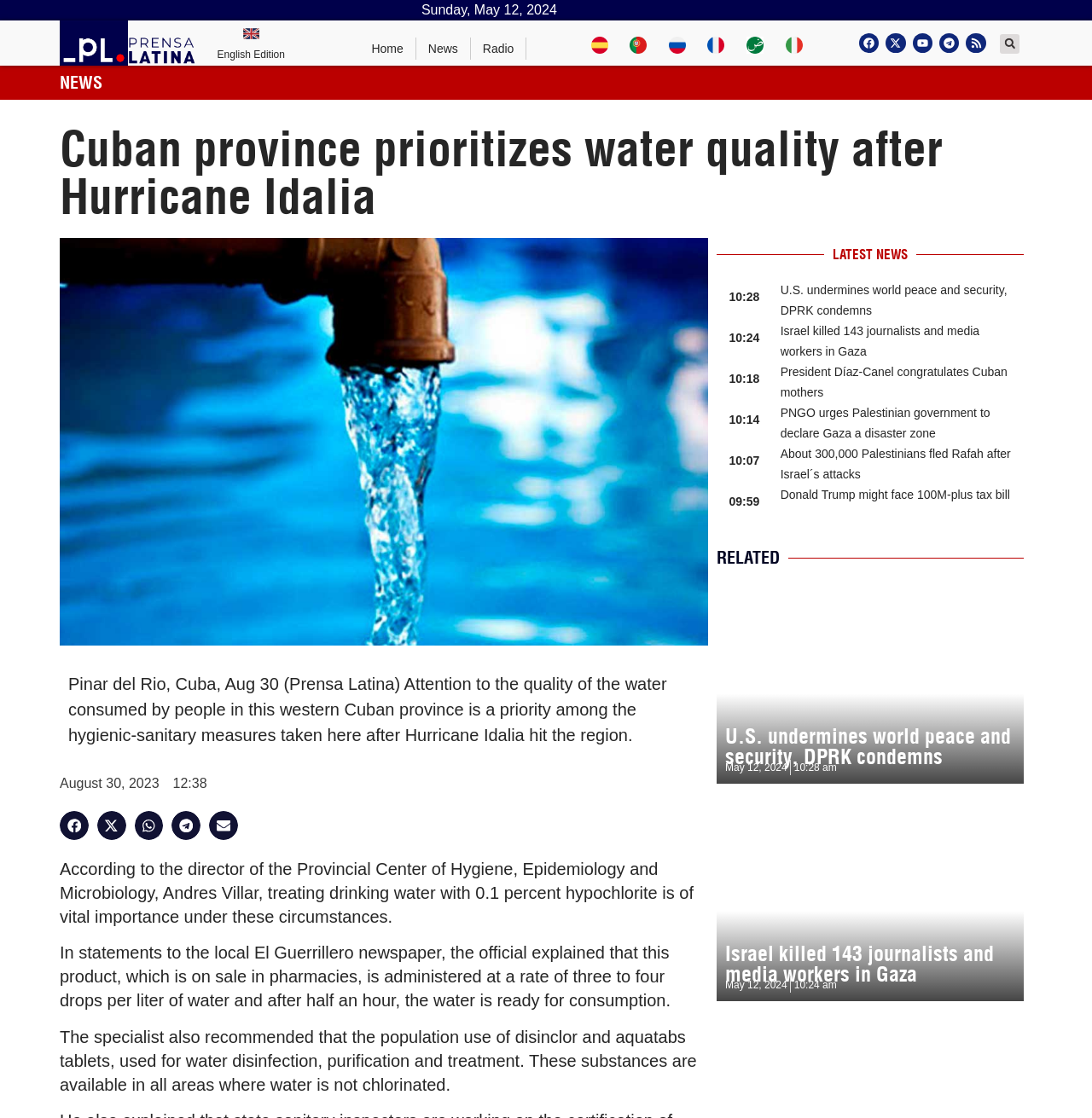What is the topic of the main news article?
Look at the screenshot and respond with a single word or phrase.

Water quality in Pinar del Rio